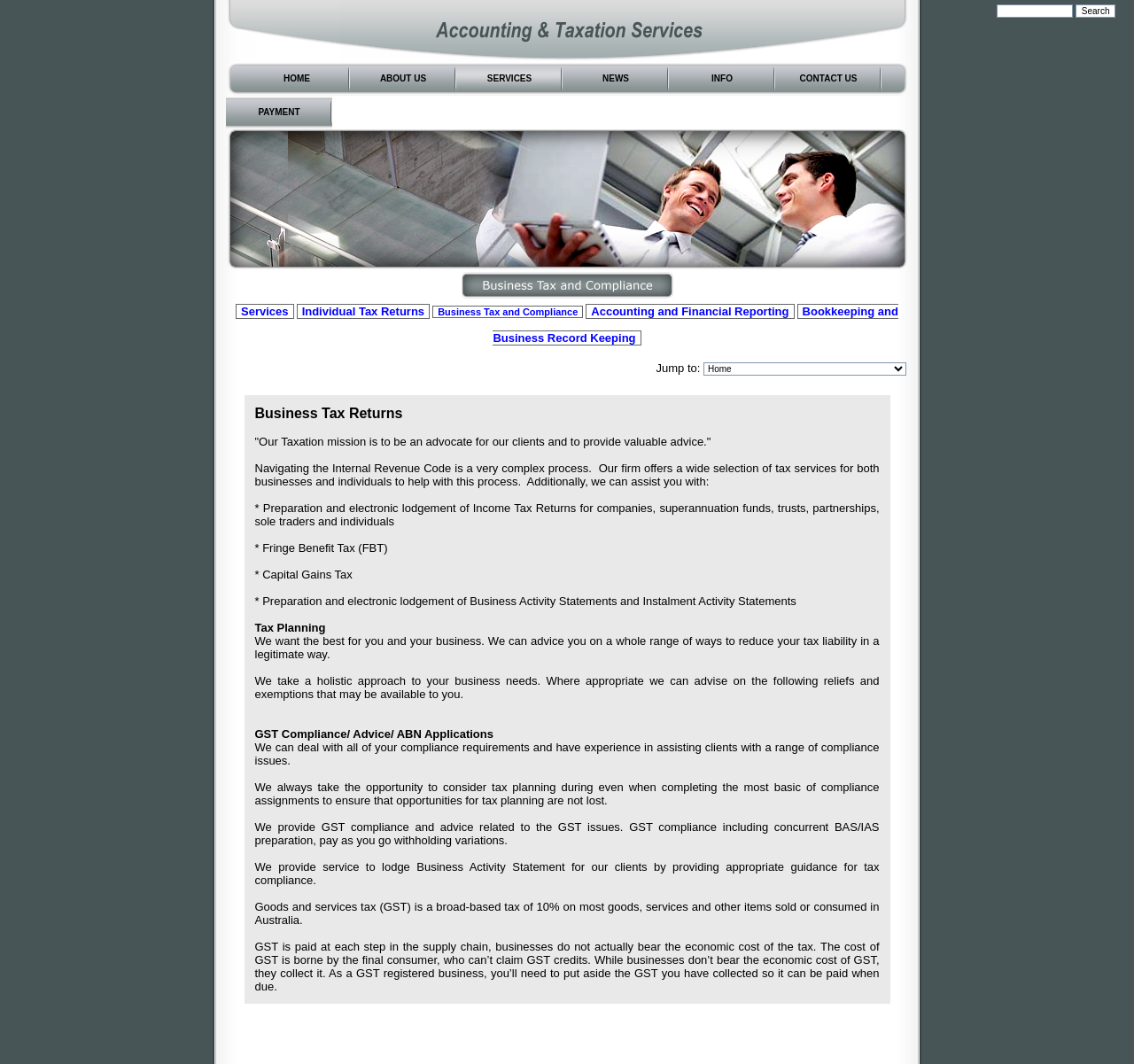Answer the question below in one word or phrase:
What type of image is displayed on the page?

Business Tax and Compliance